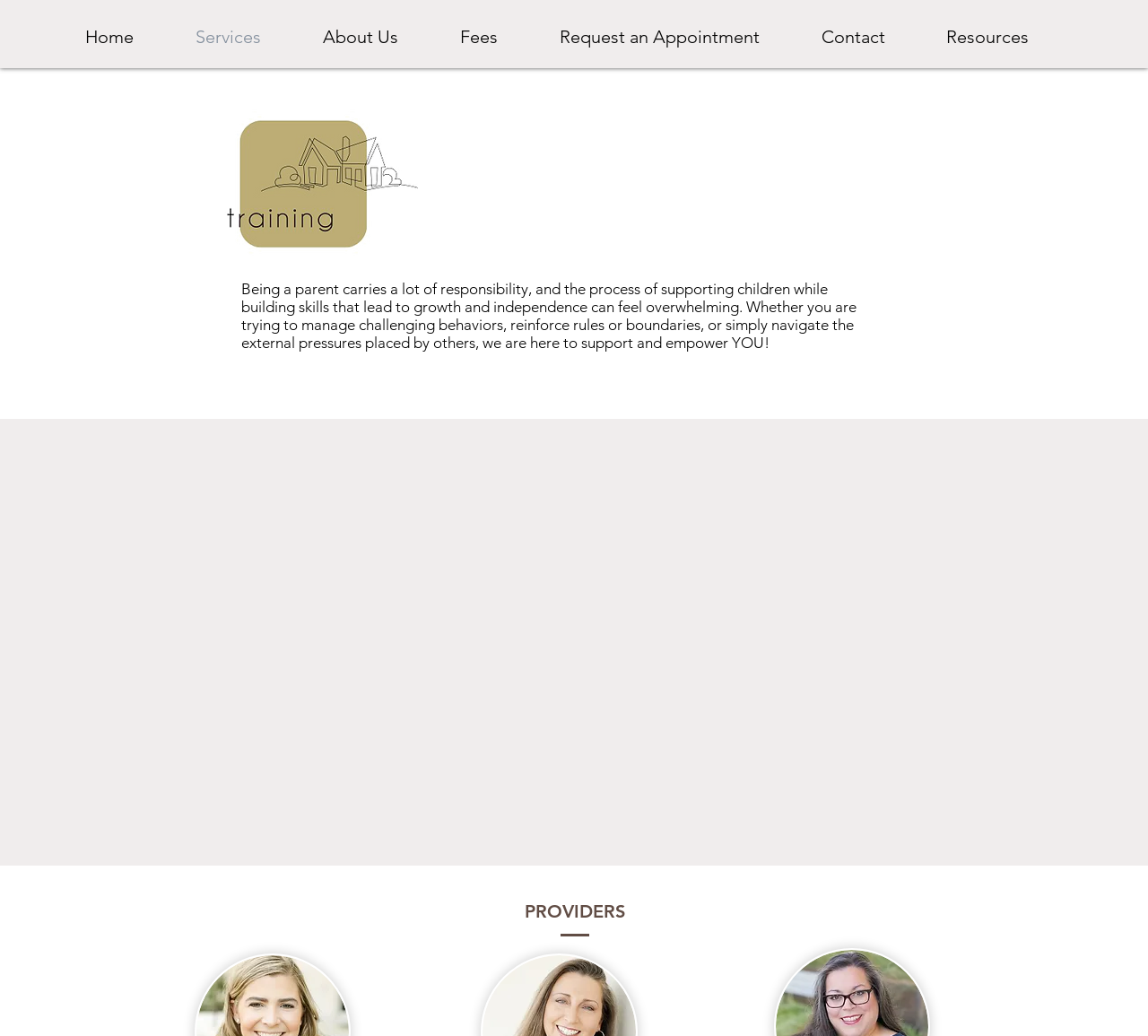Elaborate on the different components and information displayed on the webpage.

The webpage is about Parent Support, specifically focused on providing caregivers with strategies to improve familial relationships and strengthen neurocognitive skills. 

At the top of the page, there is a navigation menu with 7 links: Home, Services, About Us, Fees, Request an Appointment, Contact, and Resources. These links are positioned horizontally, with Home on the left and Resources on the right.

Below the navigation menu, there is an image of a Training Icon, which is centered and takes up about a quarter of the page's width.

Underneath the image, there is a paragraph of text that discusses the challenges of being a parent and the importance of seeking support. This text is positioned in the middle of the page and spans about two-thirds of the page's width.

Further down the page, there is a heading titled "PROVIDERS", which is positioned near the bottom of the page and takes up about half of the page's width.